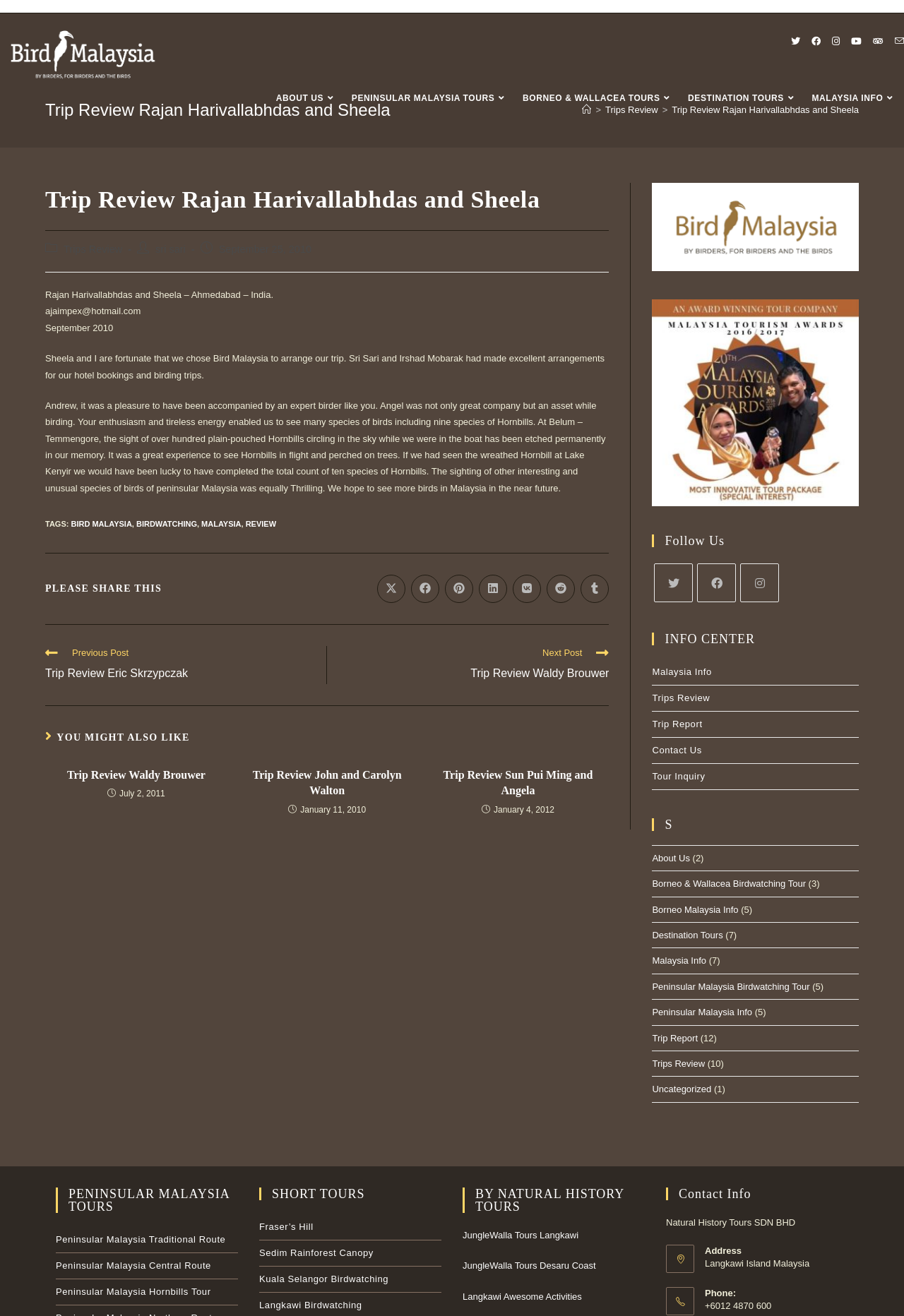Please mark the bounding box coordinates of the area that should be clicked to carry out the instruction: "Click on the 'ABOUT US' link".

[0.297, 0.053, 0.381, 0.096]